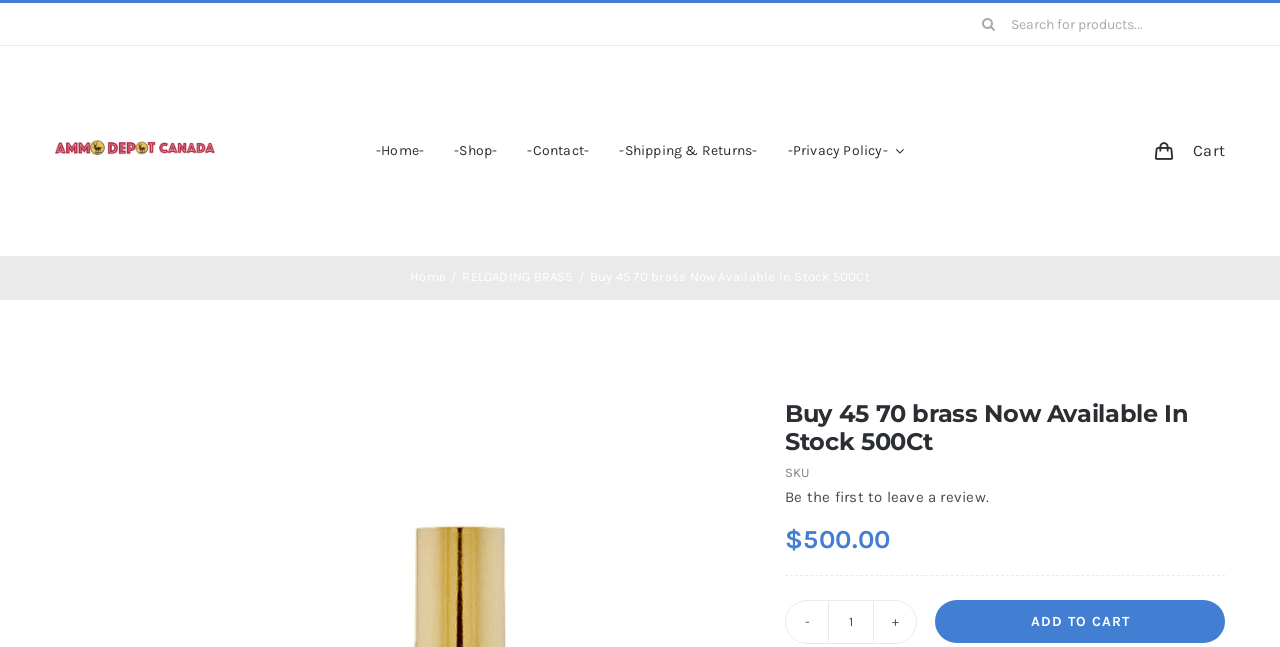What is the price of the 45-70 brass?
Using the screenshot, give a one-word or short phrase answer.

$500.00